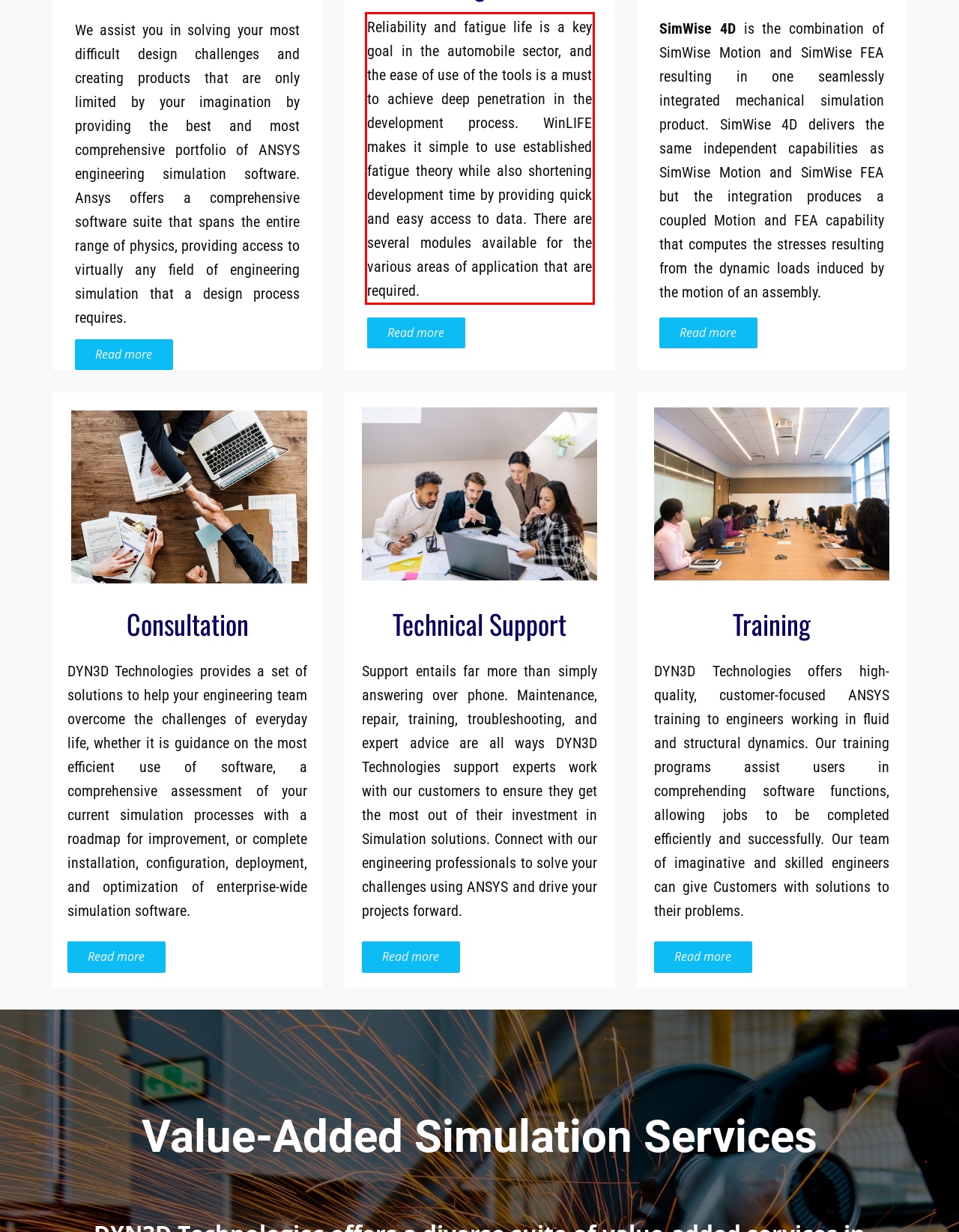With the provided screenshot of a webpage, locate the red bounding box and perform OCR to extract the text content inside it.

Reliability and fatigue life is a key goal in the automobile sector, and the ease of use of the tools is a must to achieve deep penetration in the development process. WinLIFE makes it simple to use established fatigue theory while also shortening development time by providing quick and easy access to data. There are several modules available for the various areas of application that are required.